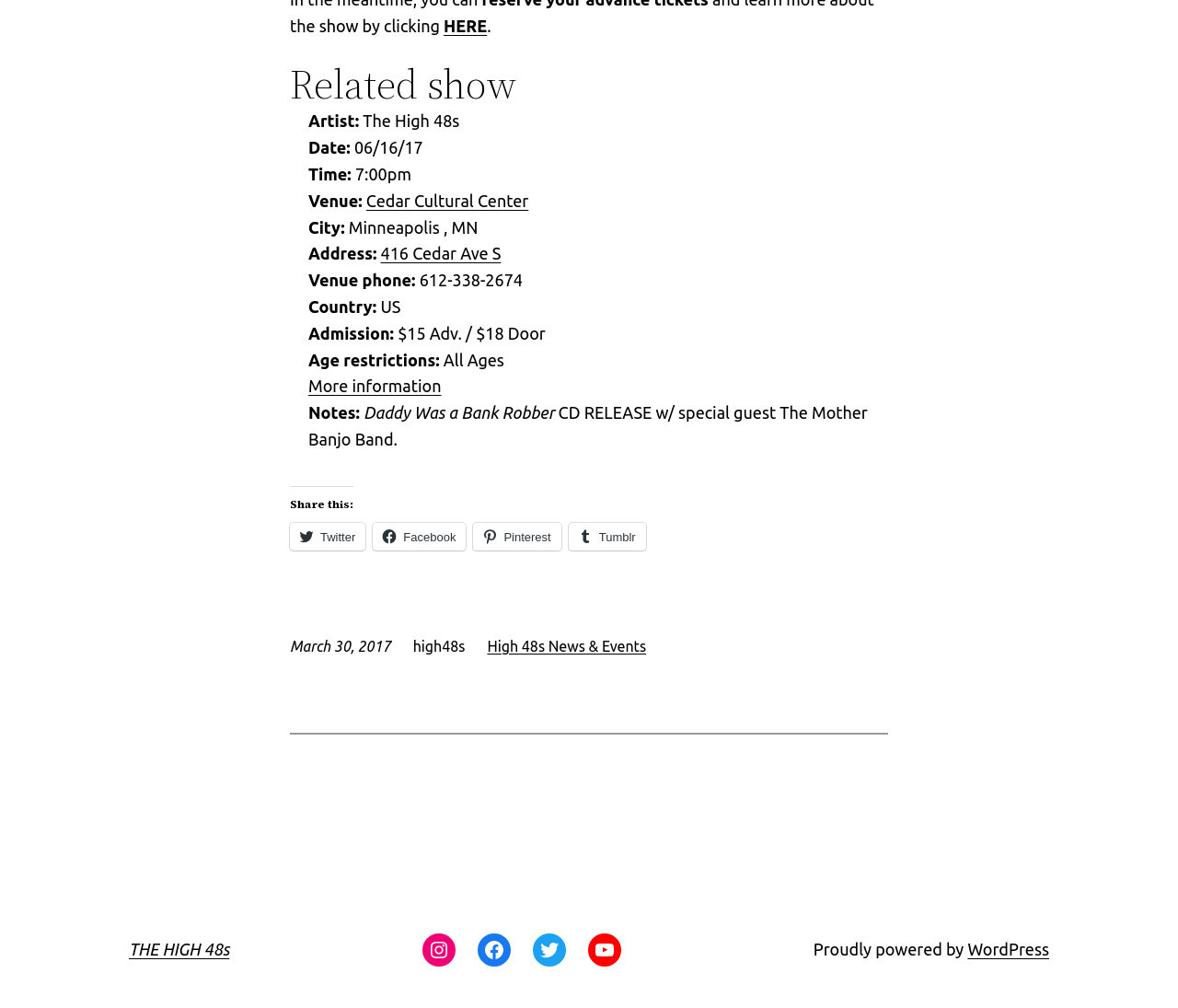Determine the bounding box coordinates of the clickable region to carry out the instruction: "Share on Twitter".

[0.246, 0.519, 0.31, 0.546]